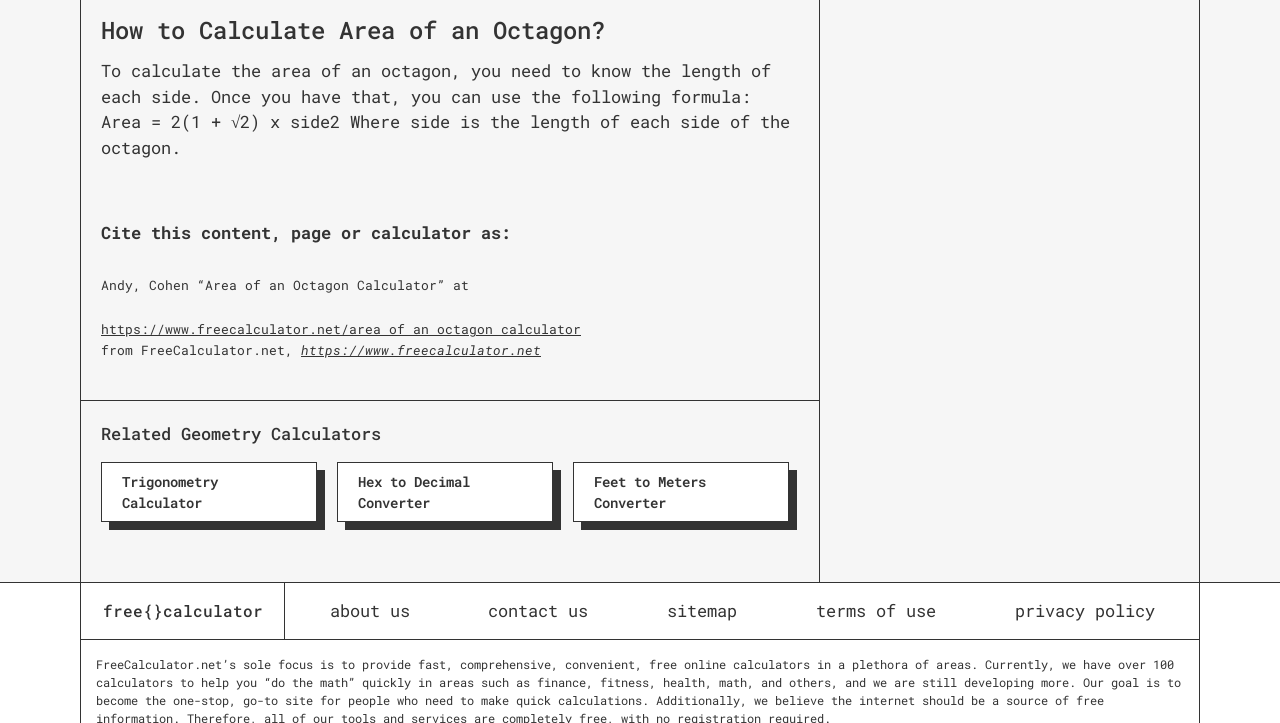Please reply to the following question with a single word or a short phrase:
What is the website mentioned in the citation?

FreeCalculator.net